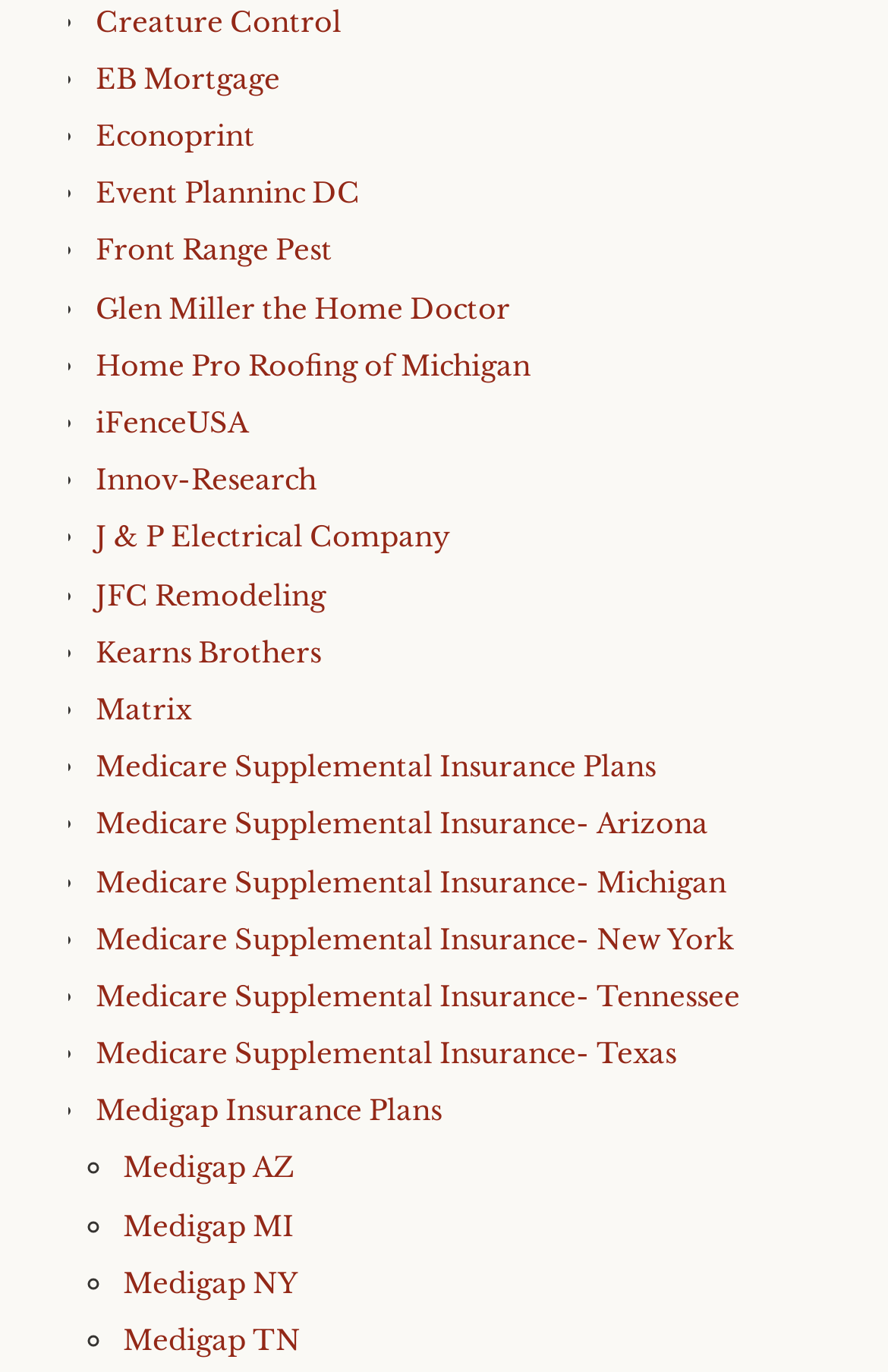Can you give a comprehensive explanation to the question given the content of the image?
What is the purpose of the list markers?

The list markers, such as '•' and '◦', are used to separate the links in the list. They help to visually distinguish each link from the others, making it easier to read and navigate the list.